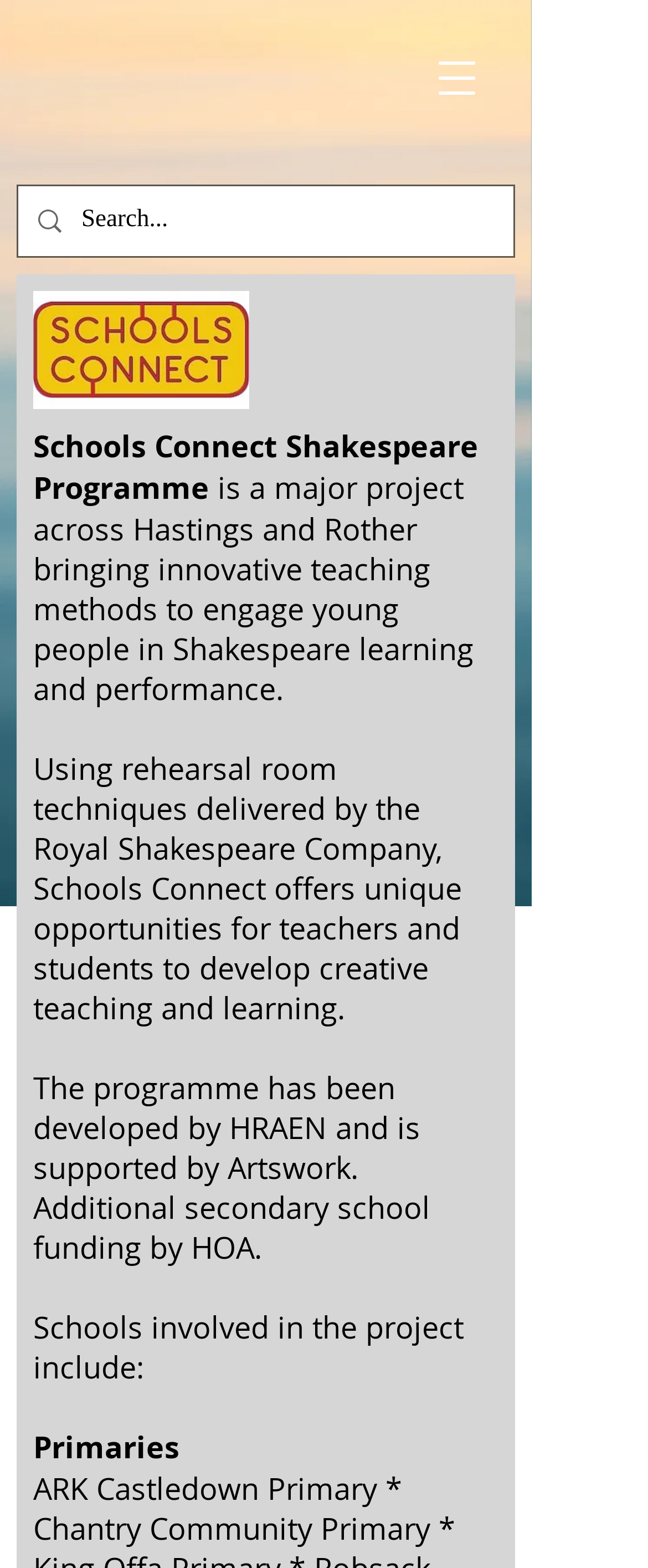What is the purpose of the programme?
Relying on the image, give a concise answer in one word or a brief phrase.

To engage young people in Shakespeare learning and performance